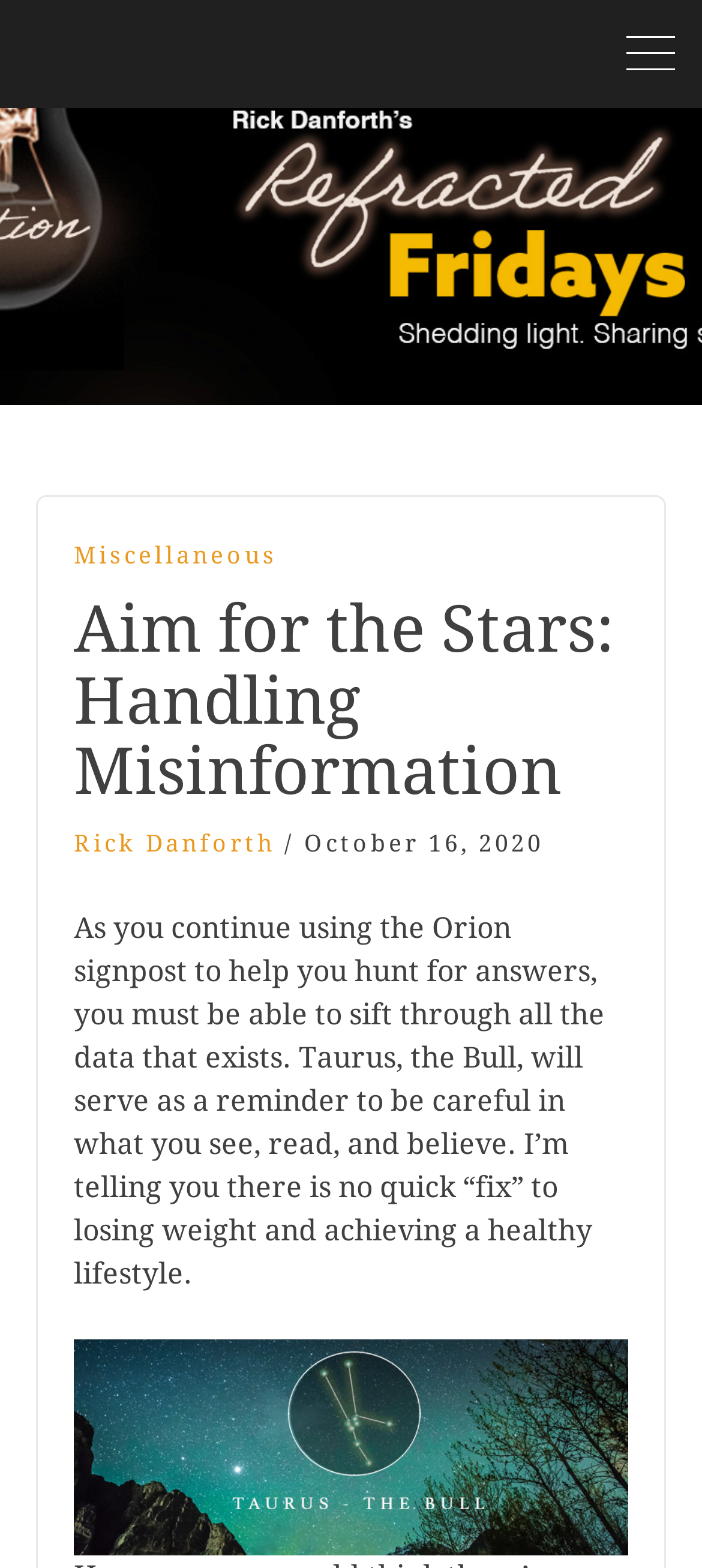Given the element description "Miscellaneous", identify the bounding box of the corresponding UI element.

[0.105, 0.343, 0.395, 0.366]